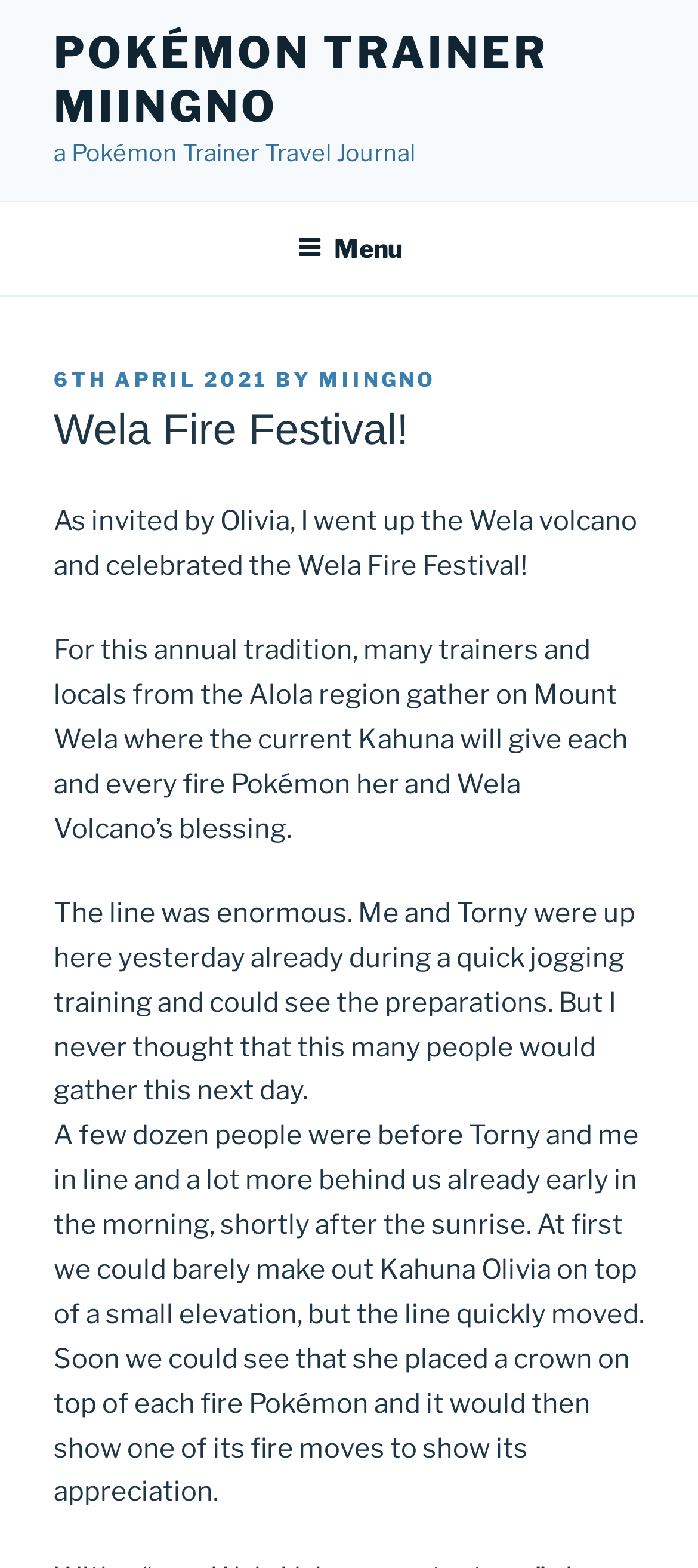What is the title or heading displayed on the webpage?

Wela Fire Festival!